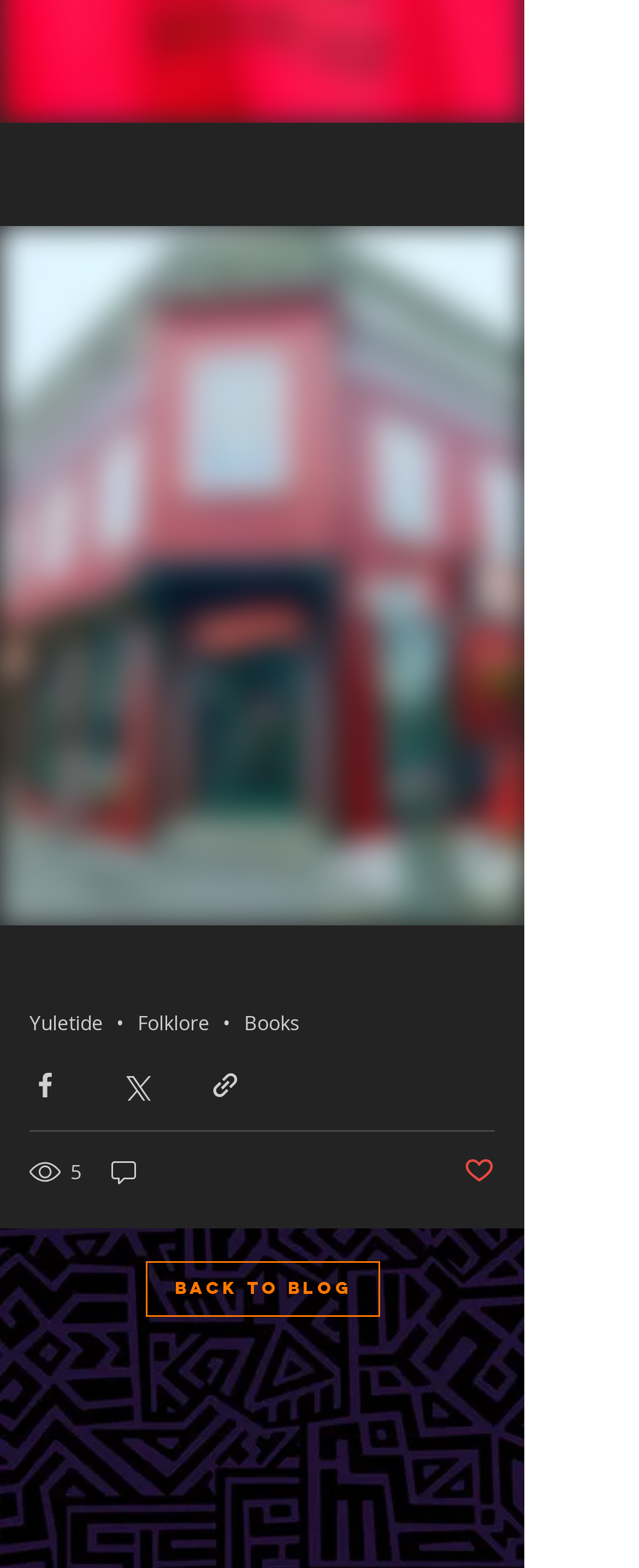Please identify the bounding box coordinates of the clickable element to fulfill the following instruction: "Share via Facebook". The coordinates should be four float numbers between 0 and 1, i.e., [left, top, right, bottom].

[0.046, 0.682, 0.095, 0.702]